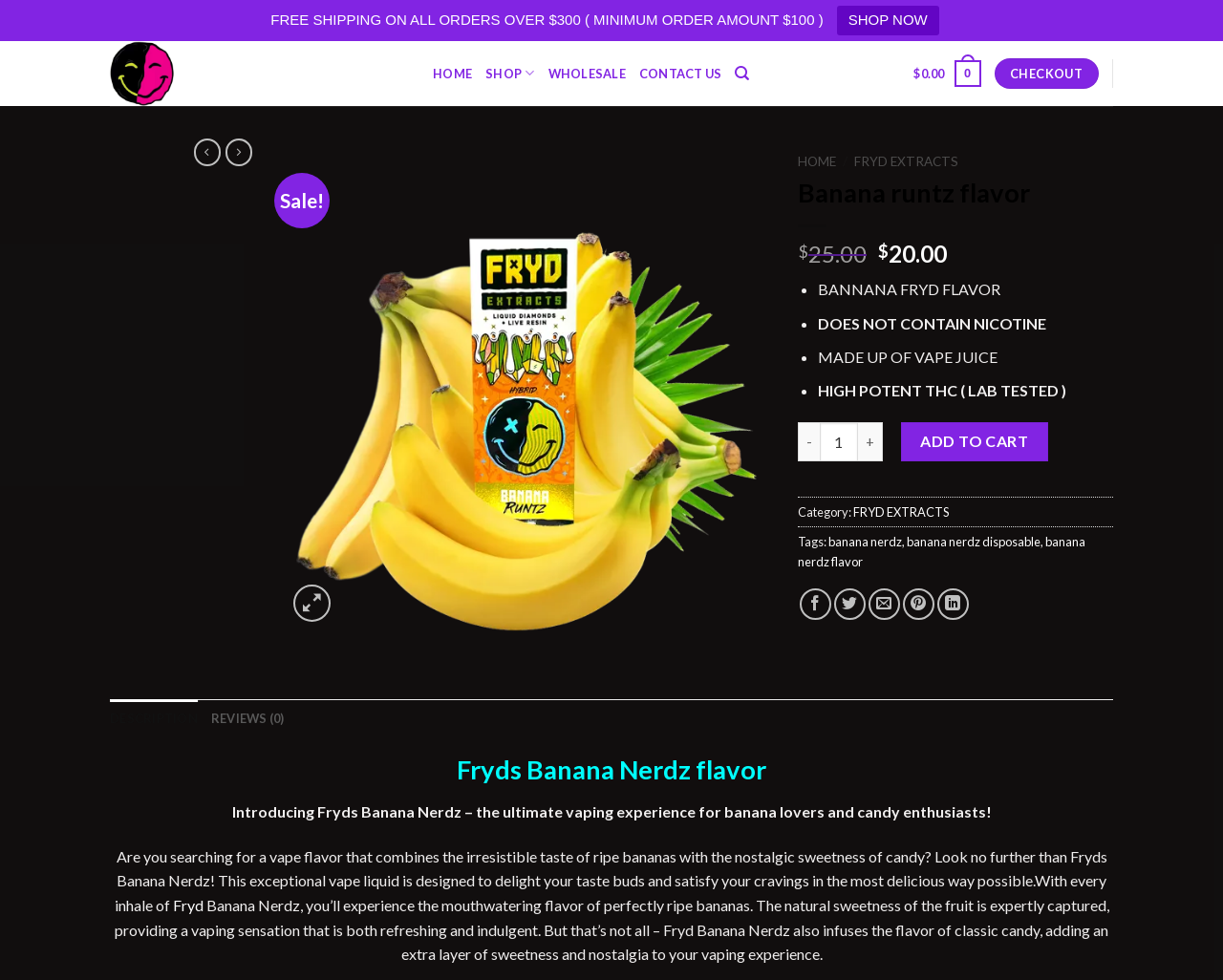Please answer the following question using a single word or phrase: 
How many reviews are there for this product?

0